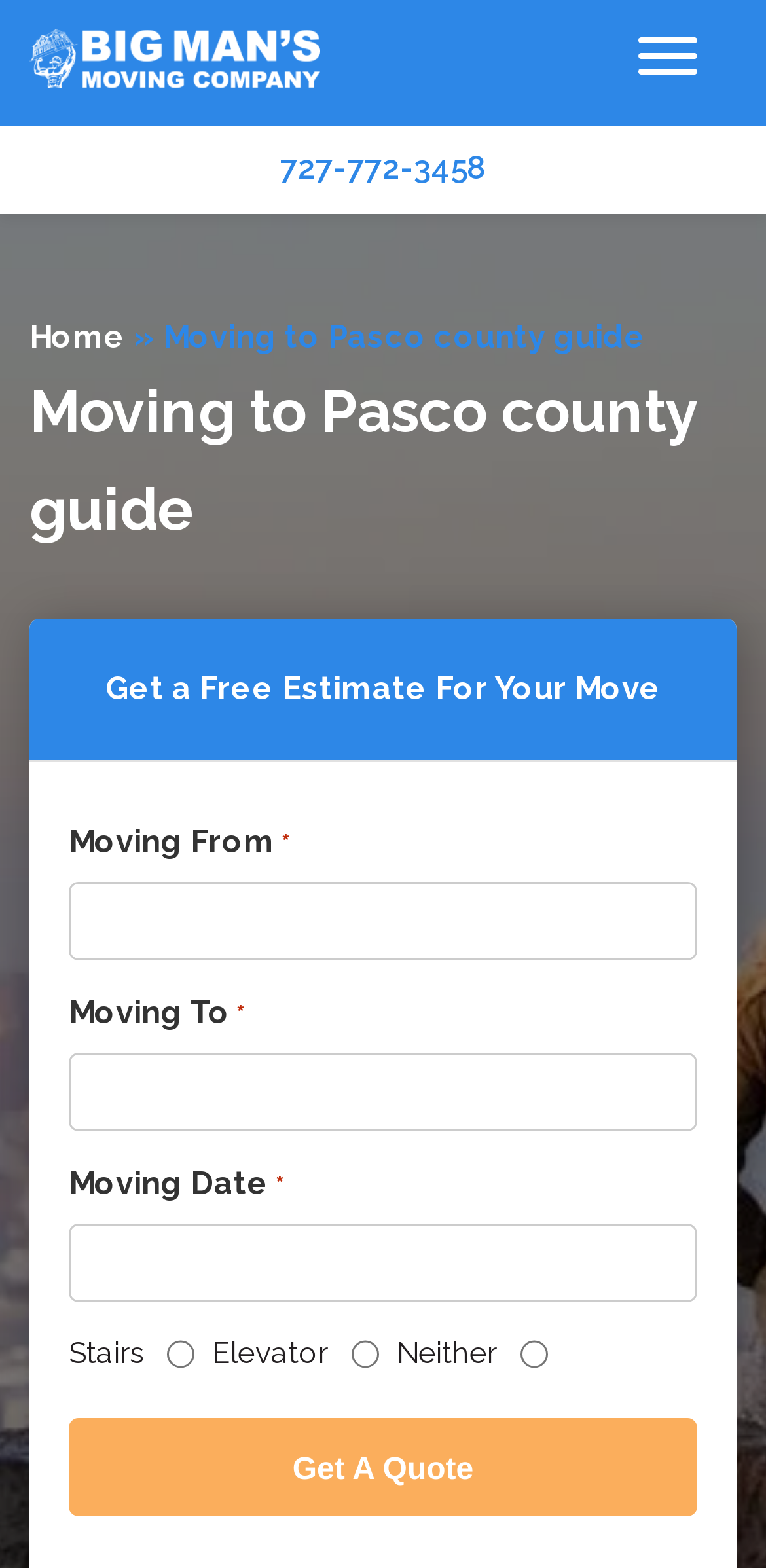Please specify the bounding box coordinates of the region to click in order to perform the following instruction: "Share on Facebook".

None